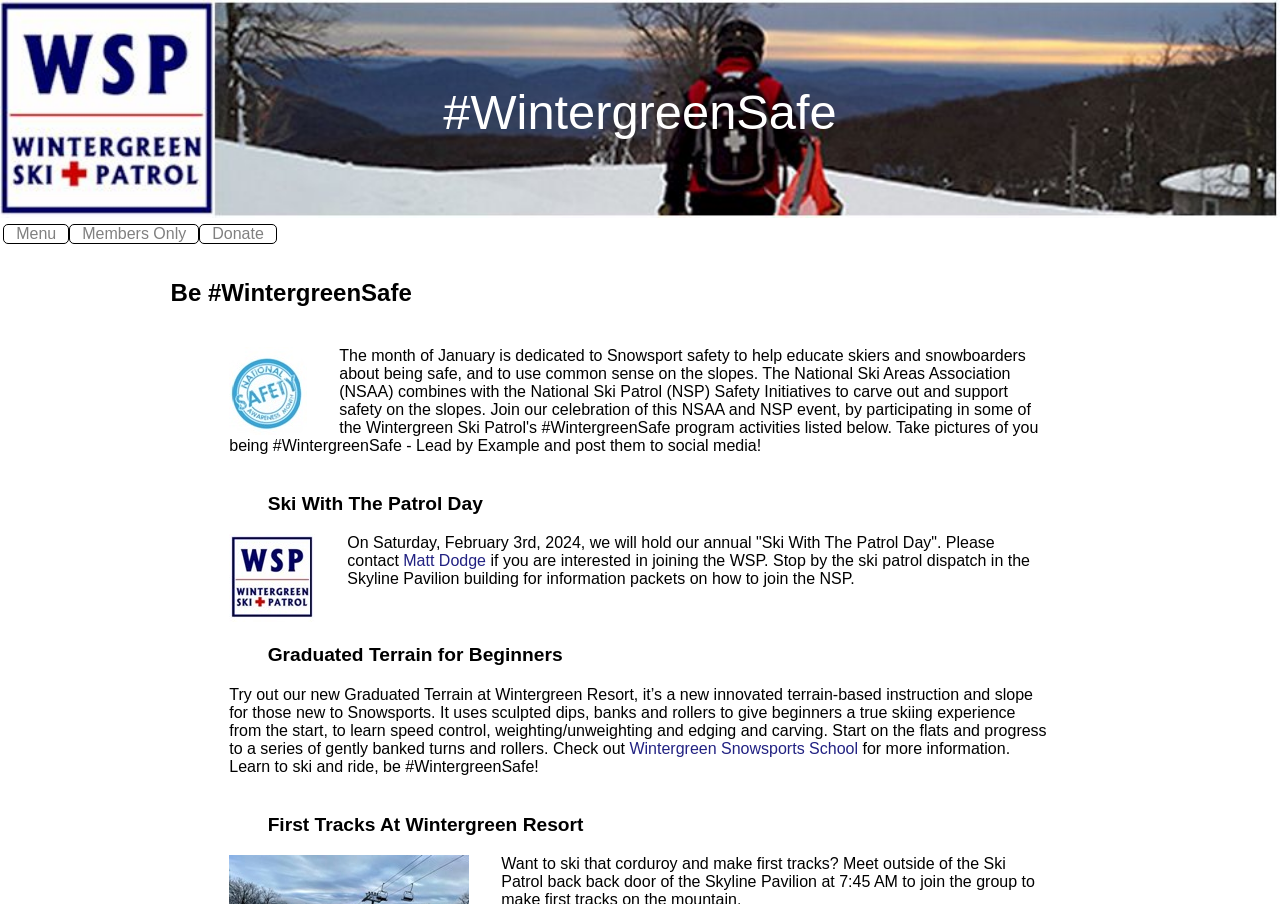Identify the bounding box coordinates of the clickable region required to complete the instruction: "Click the 'Home' link". The coordinates should be given as four float numbers within the range of 0 and 1, i.e., [left, top, right, bottom].

[0.048, 0.067, 0.169, 0.101]